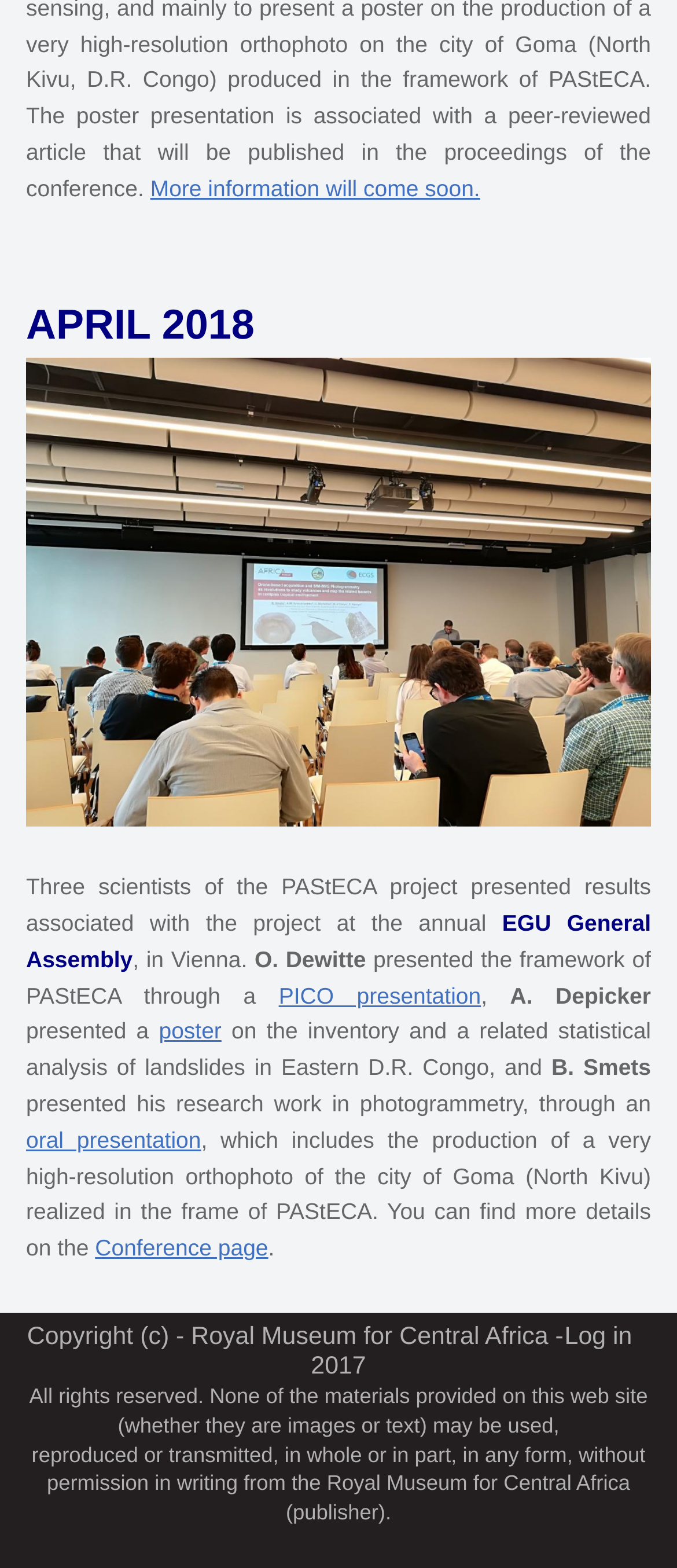Given the webpage screenshot, identify the bounding box of the UI element that matches this description: "poster".

[0.235, 0.649, 0.327, 0.666]